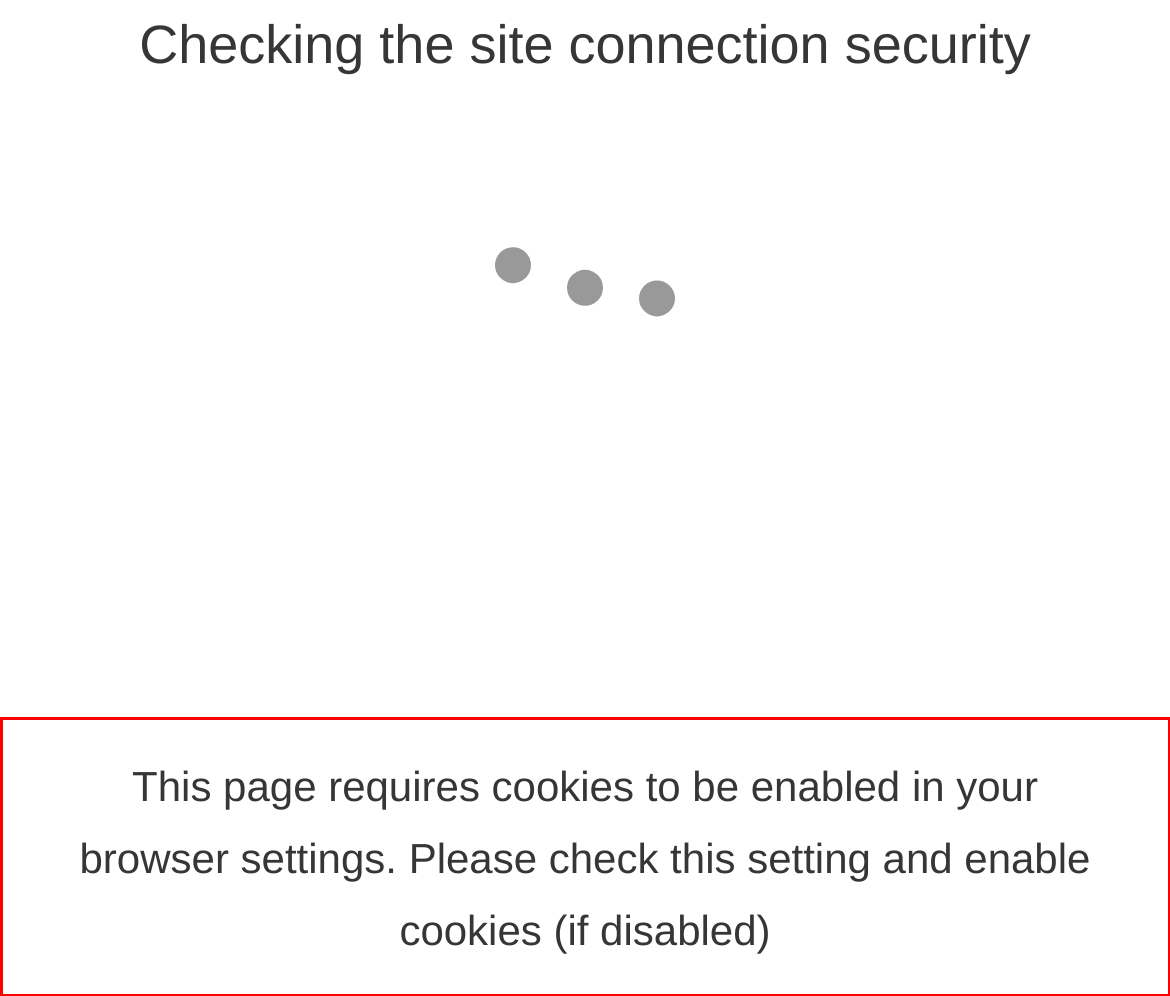Please identify and extract the text content from the UI element encased in a red bounding box on the provided webpage screenshot.

This page requires cookies to be enabled in your browser settings. Please check this setting and enable cookies (if disabled)